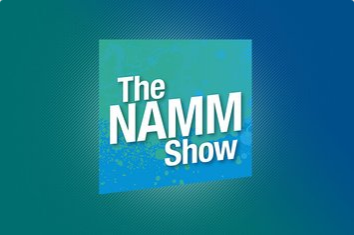What is the purpose of The NAMM Show?
Craft a detailed and extensive response to the question.

The NAMM Show is an influential event in the music industry that aims to showcase new technologies, products, and innovations, providing a platform for music and audio professionals to explore the latest advancements, network with industry peers, and participate in various workshops and events.